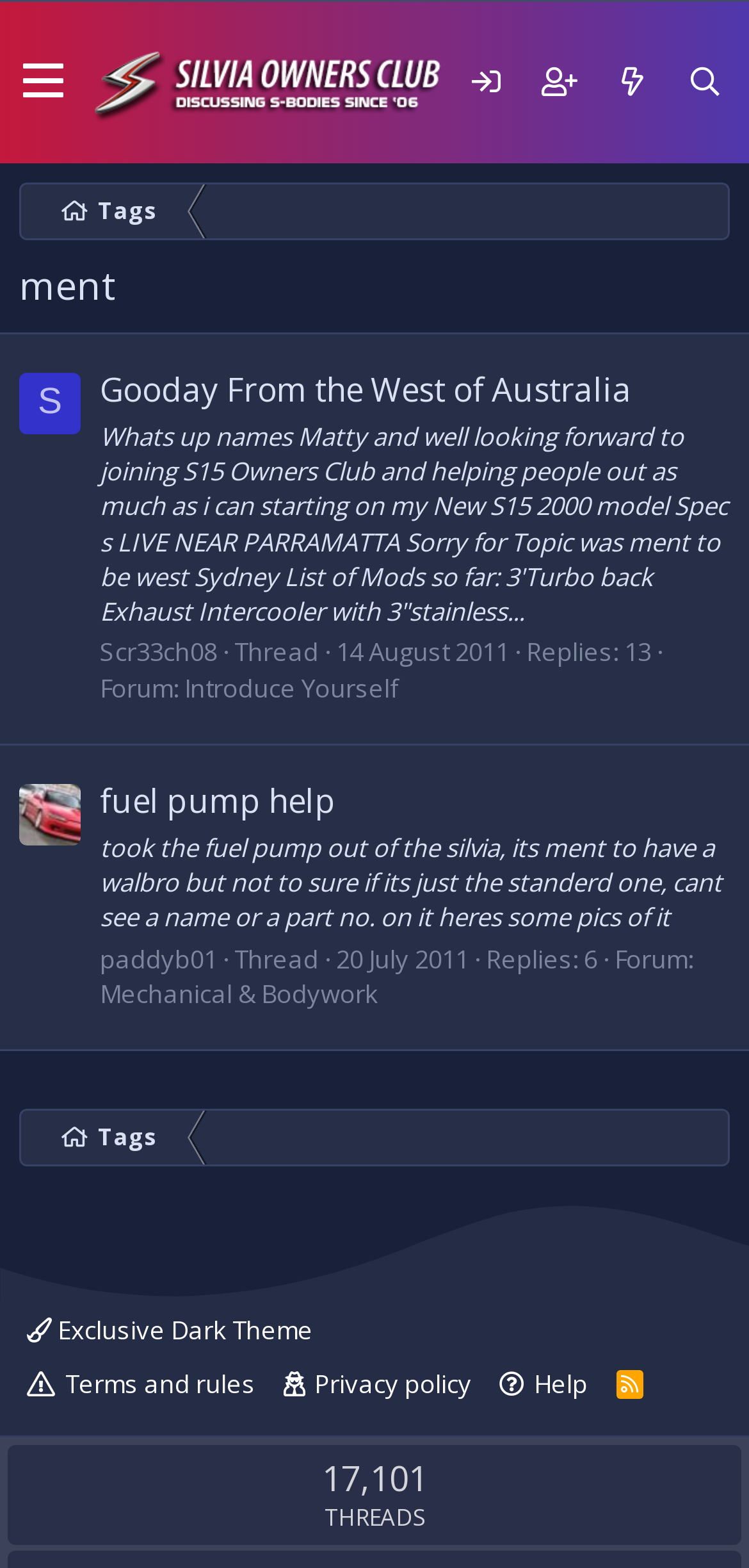Identify the bounding box coordinates of the specific part of the webpage to click to complete this instruction: "View the 'Introduce Yourself' forum".

[0.246, 0.427, 0.533, 0.449]